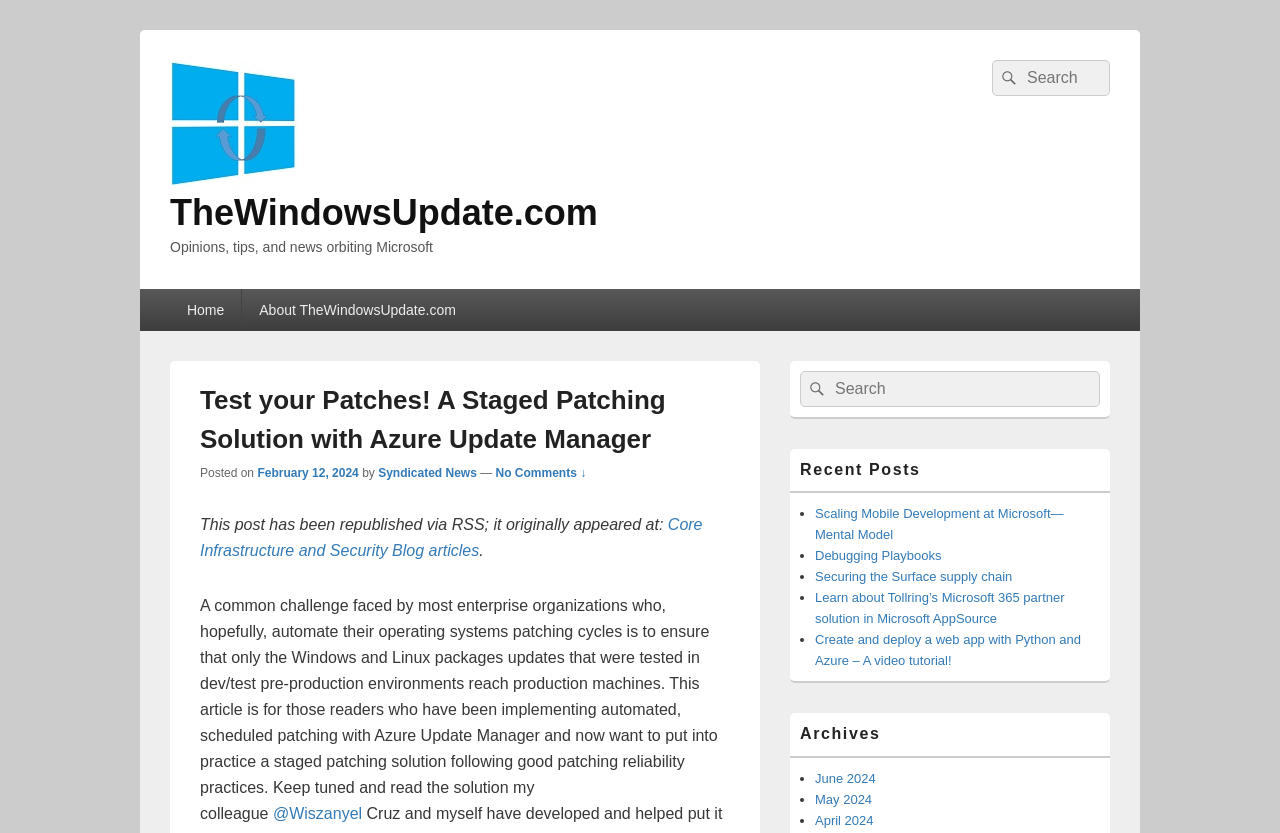Please identify the bounding box coordinates of the region to click in order to complete the task: "Call the 24/7 service". The coordinates must be four float numbers between 0 and 1, specified as [left, top, right, bottom].

None